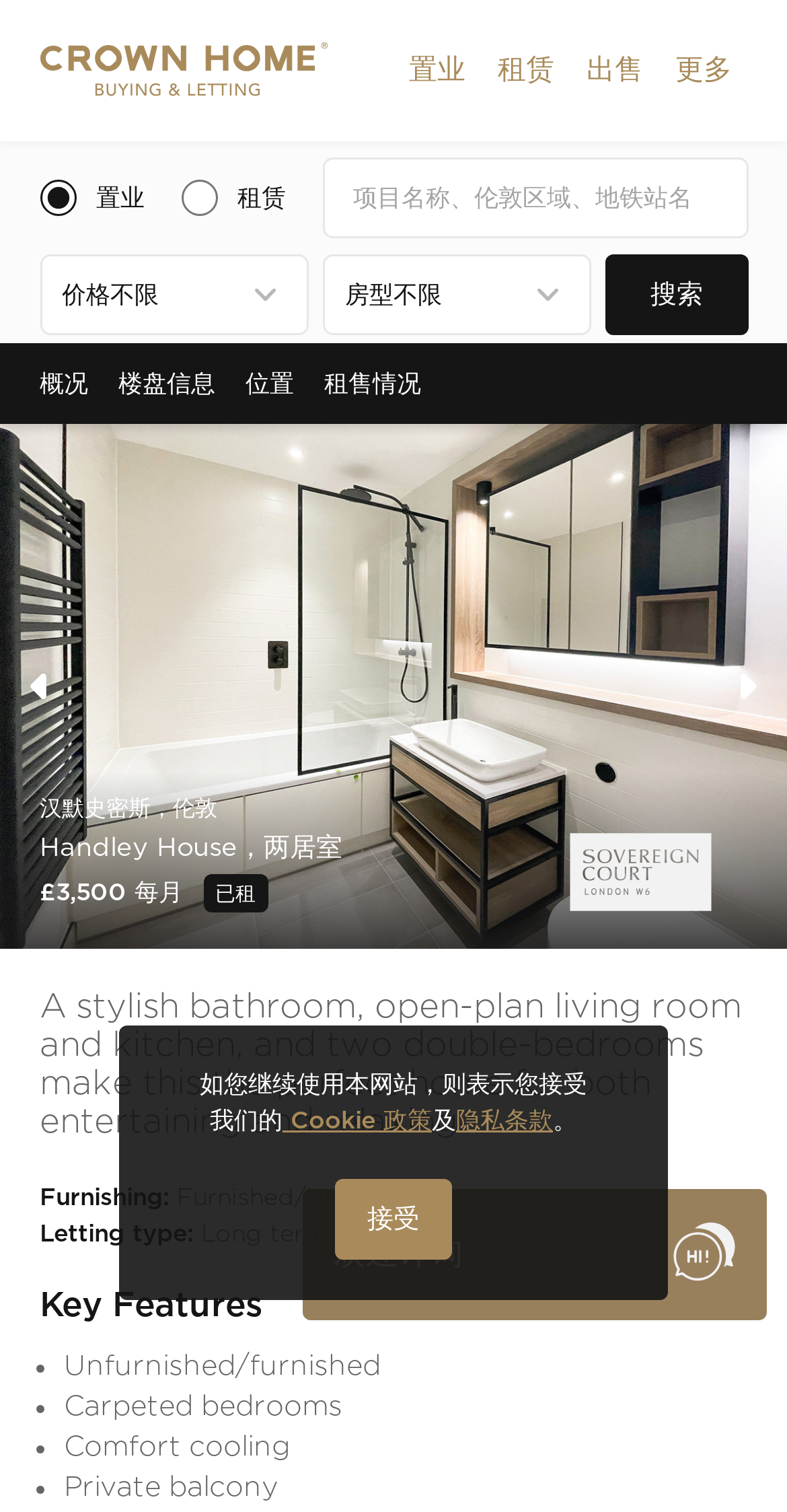Provide the bounding box coordinates of the HTML element described as: "parent_node: 置业". The bounding box coordinates should be four float numbers between 0 and 1, i.e., [left, top, right, bottom].

[0.05, 0.0, 0.435, 0.093]